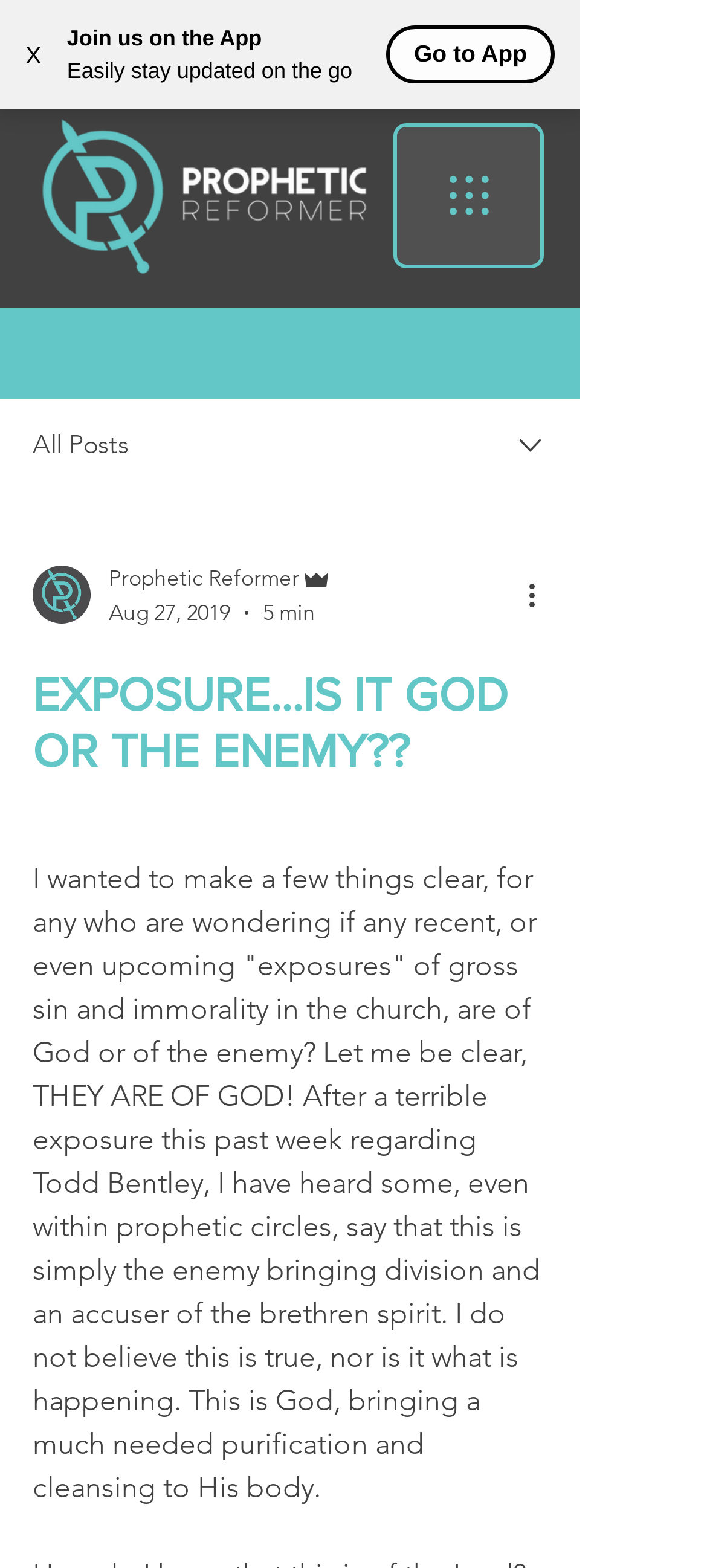Explain in detail what you observe on this webpage.

This webpage appears to be a blog post or article discussing the topic of "exposure" in the church, specifically whether it is of God or the enemy. 

At the top of the page, there is a button with an "X" icon, followed by a series of text elements, including "Join us on the App", "Easily stay updated on the go", and "Go to App". 

To the right of these text elements, there is a button labeled "Open navigation menu". Below this, there is a search bar with a magnifying glass icon and a text input field. 

On the left side of the page, there is an image of a person, likely the author or writer of the post, with a label "Prophetic Reformer3.png". Below this image, there are several links, including "DONATE" and "Post", as well as a dropdown menu with the writer's picture and name, "Prophetic Reformer", and their role, "Admin". 

The main content of the page is a long block of text, which is the article itself. The article begins with a heading "EXPOSURE...IS IT GOD OR THE ENEMY??" and then discusses the topic of exposure in the church, citing a recent example involving Todd Bentley. The author argues that such exposures are of God, bringing purification and cleansing to the church, rather than of the enemy, bringing division and accusation.